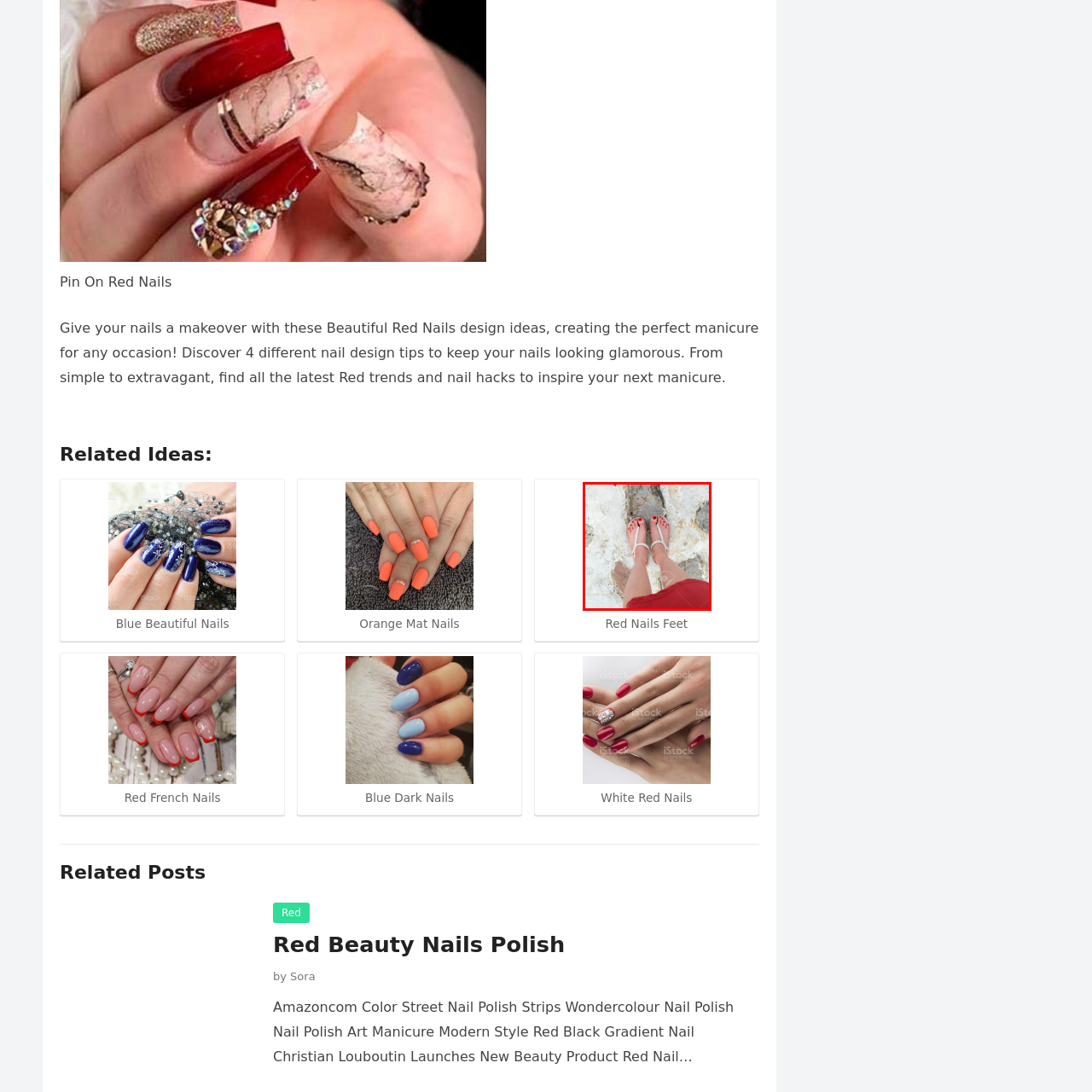Inspect the image contained by the red bounding box and answer the question with a single word or phrase:
What is the texture of the surface the person's feet are on?

textured